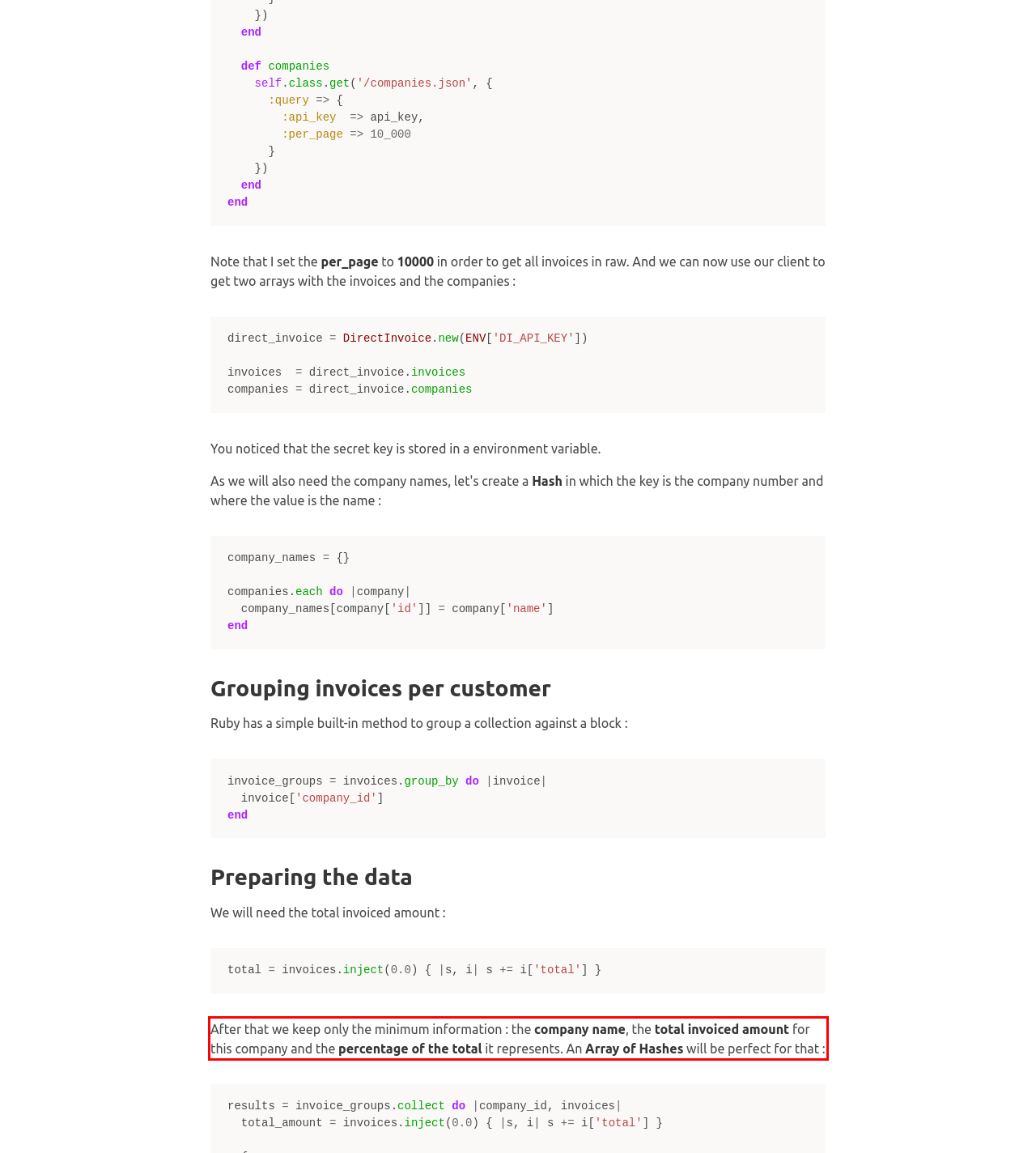Please examine the webpage screenshot and extract the text within the red bounding box using OCR.

After that we keep only the minimum information : the company name, the total invoiced amount for this company and the percentage of the total it represents. An Array of Hashes will be perfect for that :